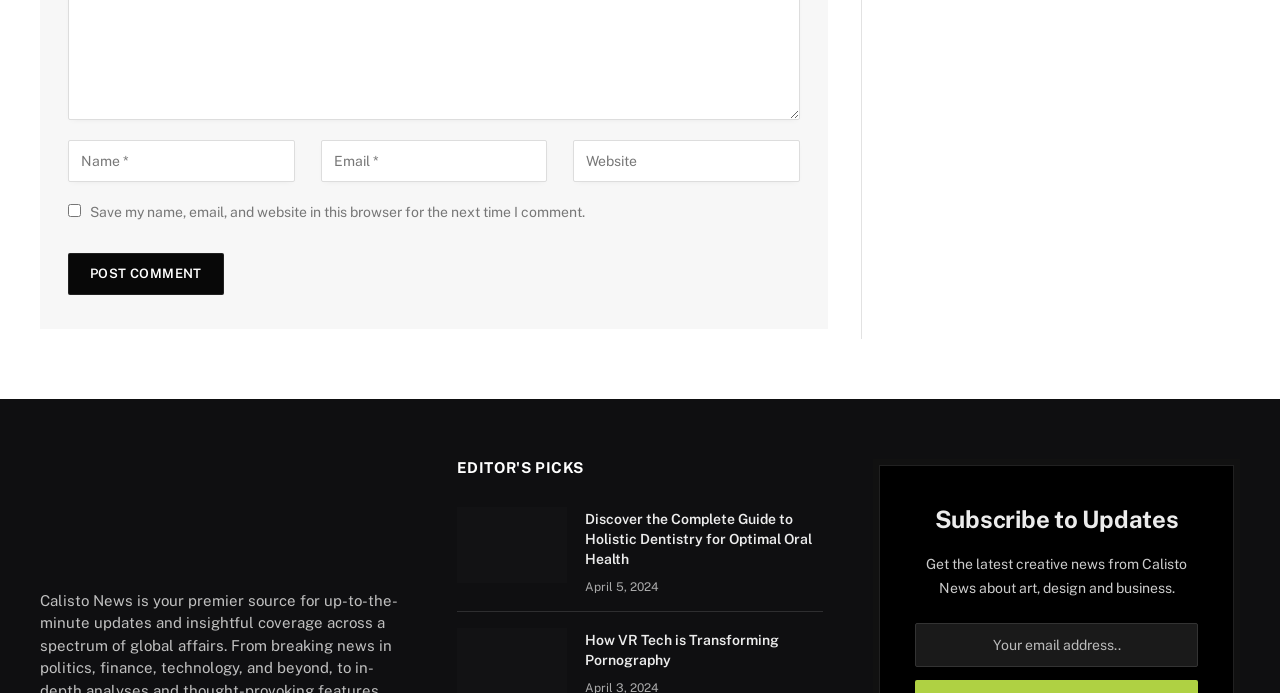Determine the bounding box coordinates of the clickable element to achieve the following action: 'Read the 'Recent Posts''. Provide the coordinates as four float values between 0 and 1, formatted as [left, top, right, bottom].

None